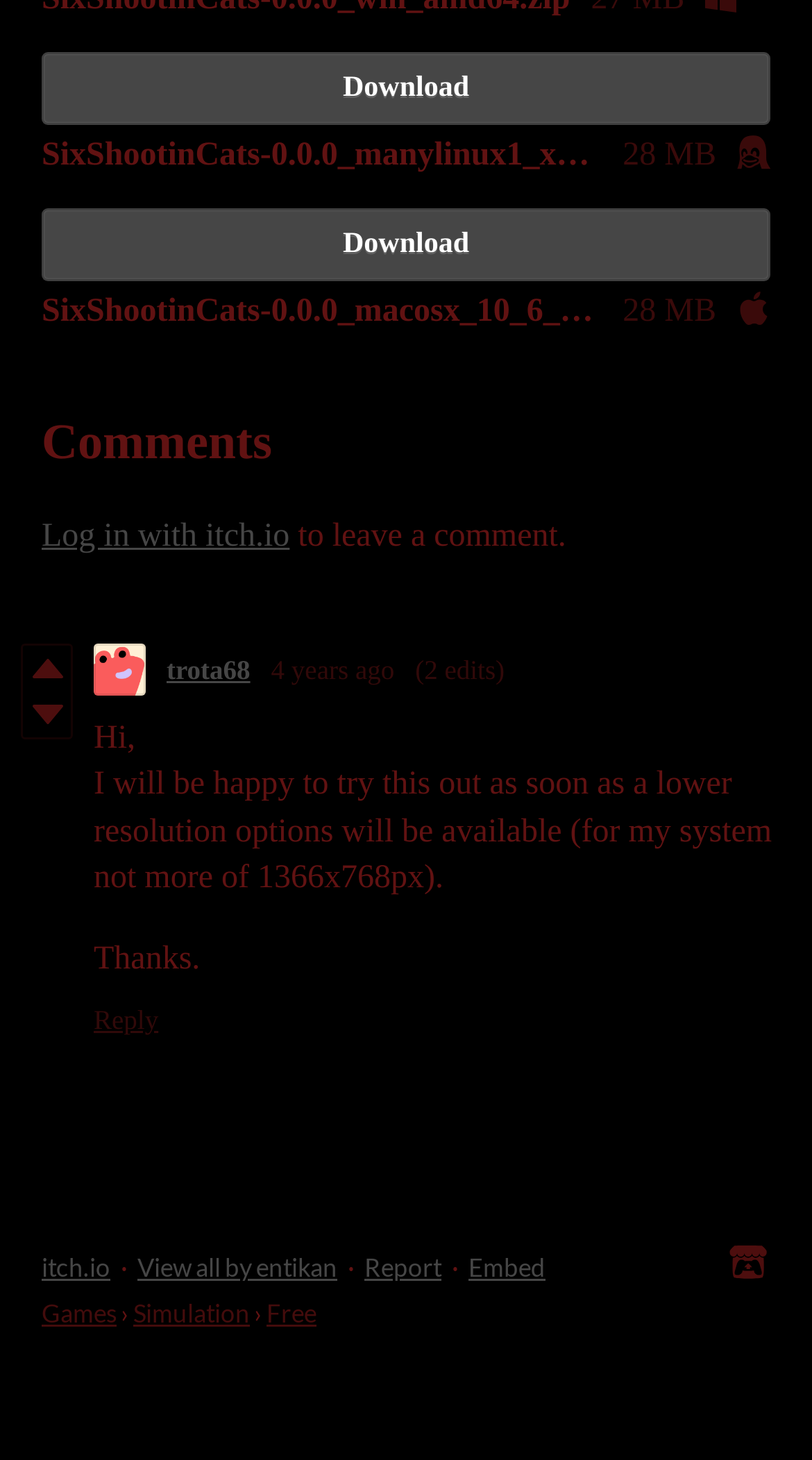How many edits did the comment 'Hi, I will be happy to try this out as soon as a lower resolution options will be available (for my system not more of 1366x768px).' have?
Kindly offer a detailed explanation using the data available in the image.

I found the number of edits by looking at the text next to the comment, which is '(2 edits)'.